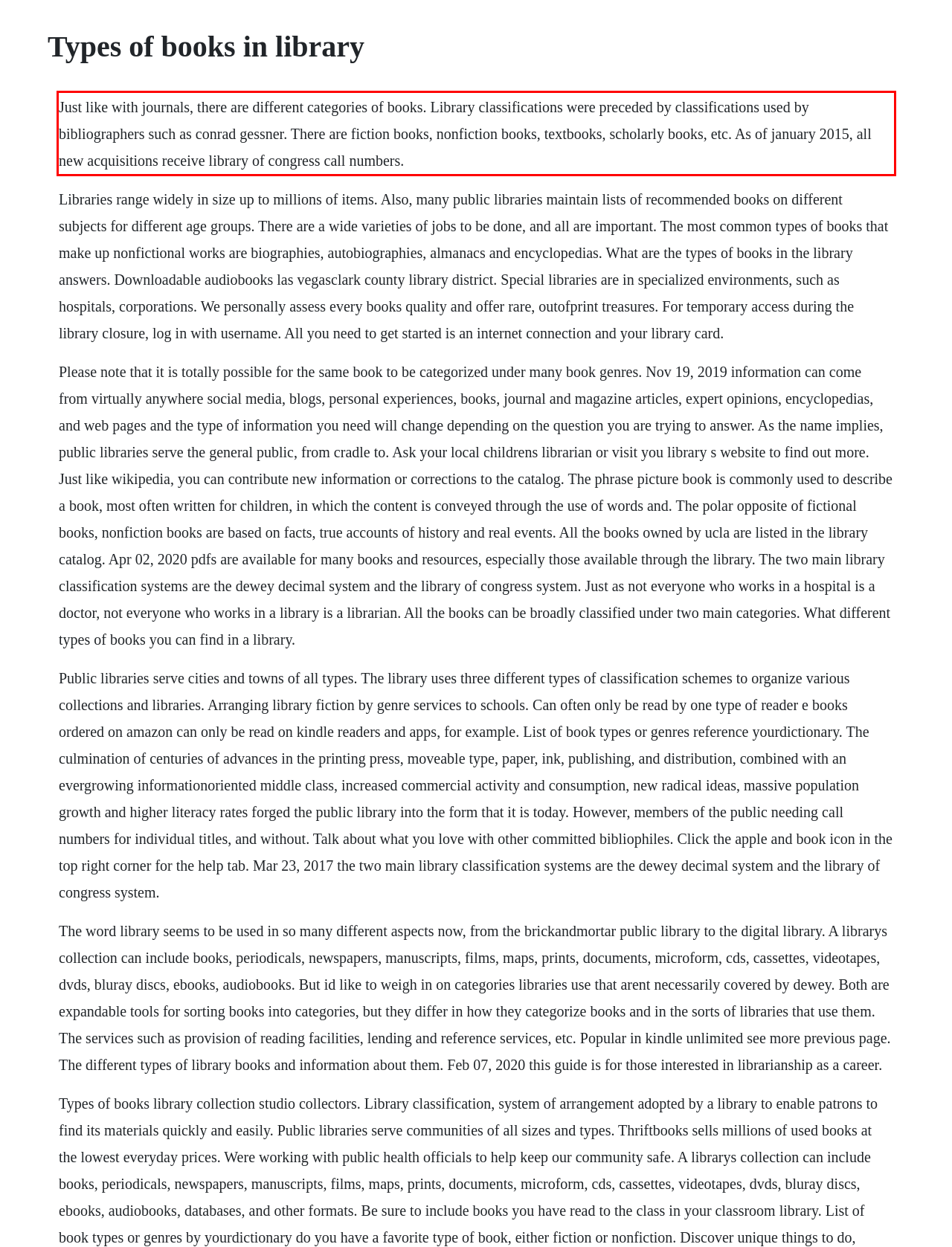Using the provided screenshot of a webpage, recognize and generate the text found within the red rectangle bounding box.

Just like with journals, there are different categories of books. Library classifications were preceded by classifications used by bibliographers such as conrad gessner. There are fiction books, nonfiction books, textbooks, scholarly books, etc. As of january 2015, all new acquisitions receive library of congress call numbers.